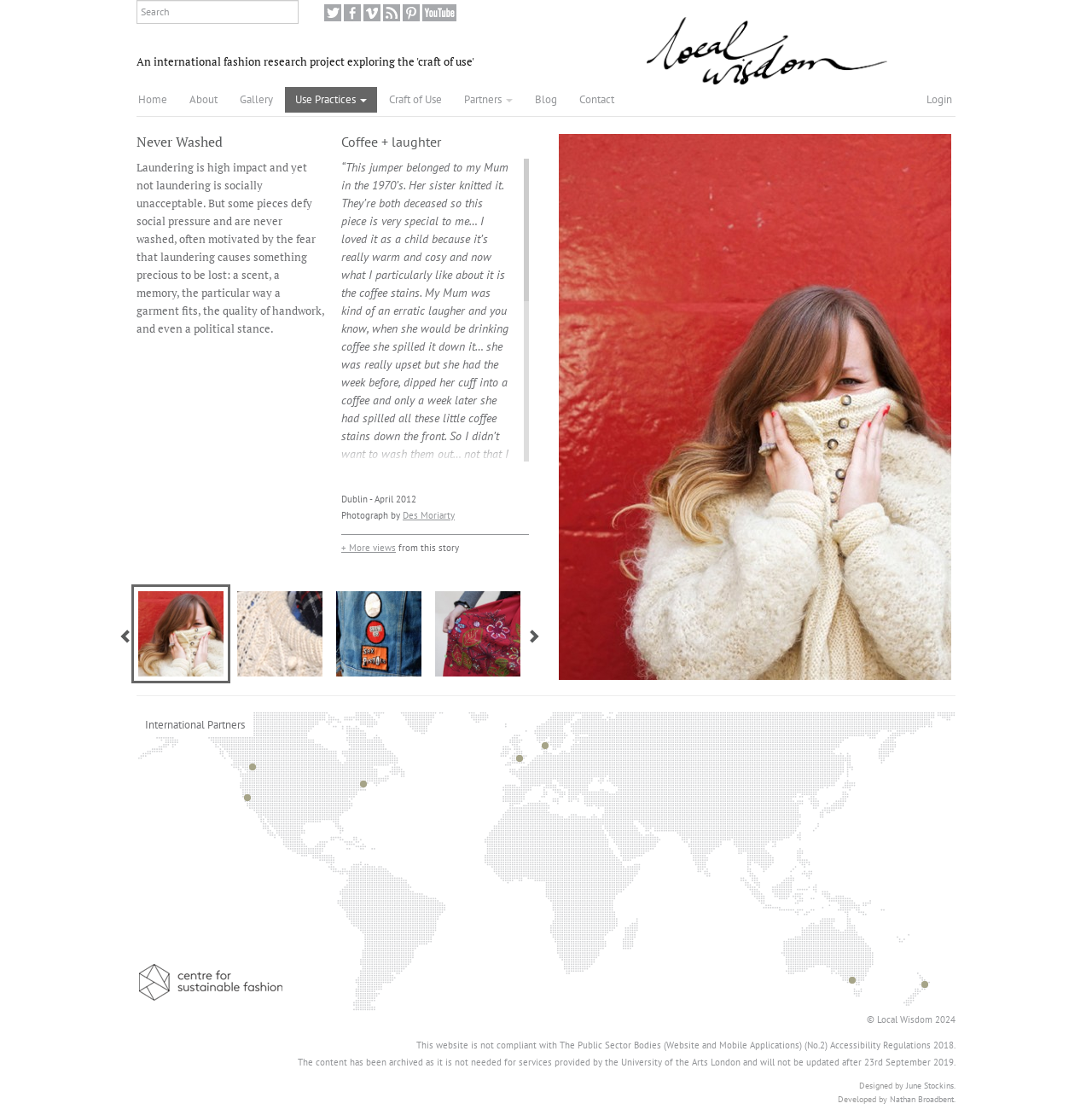Locate the bounding box of the UI element defined by this description: "title="Click for More"". The coordinates should be given as four float numbers between 0 and 1, formatted as [left, top, right, bottom].

[0.127, 0.53, 0.205, 0.607]